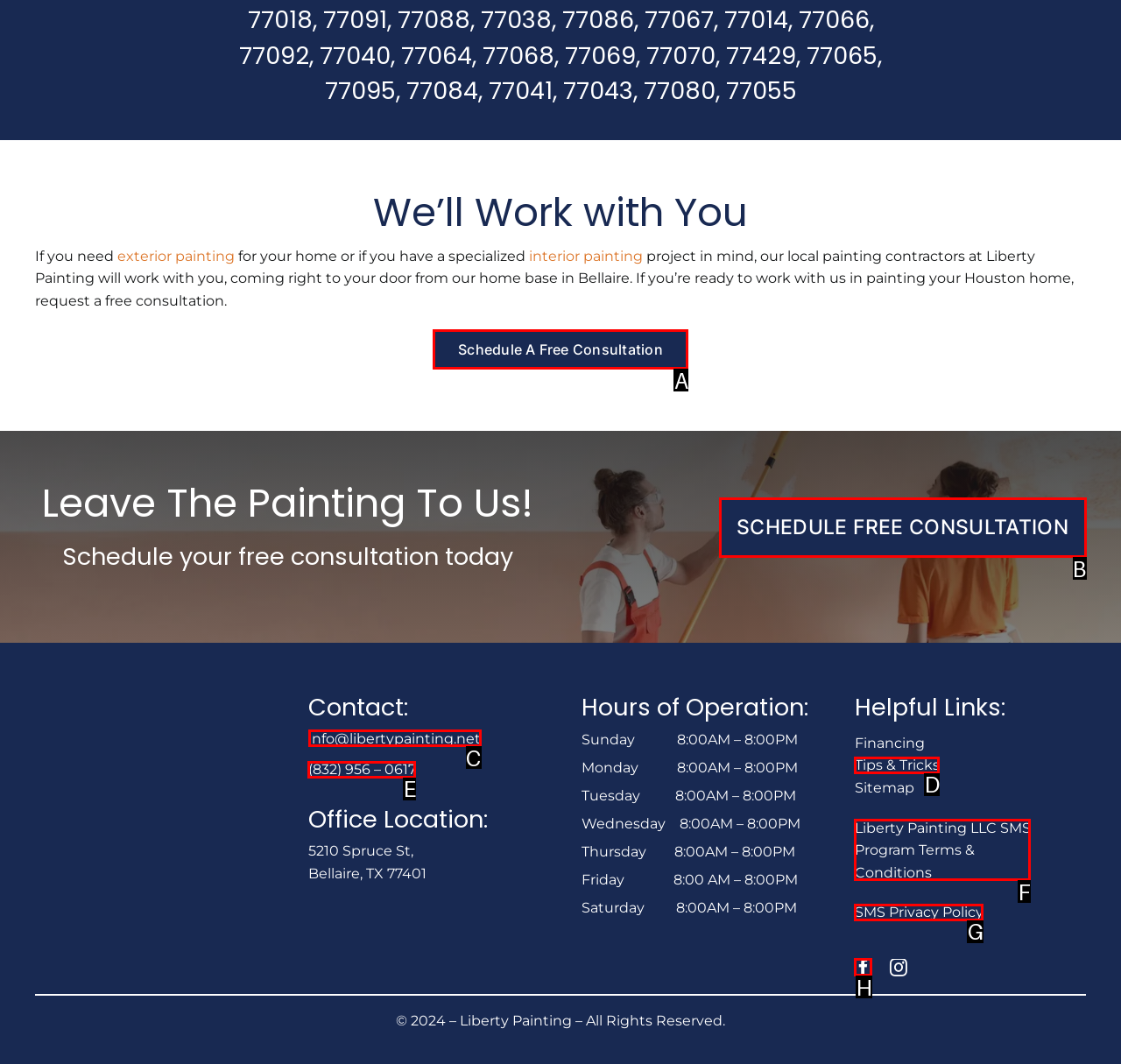Point out the HTML element I should click to achieve the following task: Contact Liberty Painting via email Provide the letter of the selected option from the choices.

C